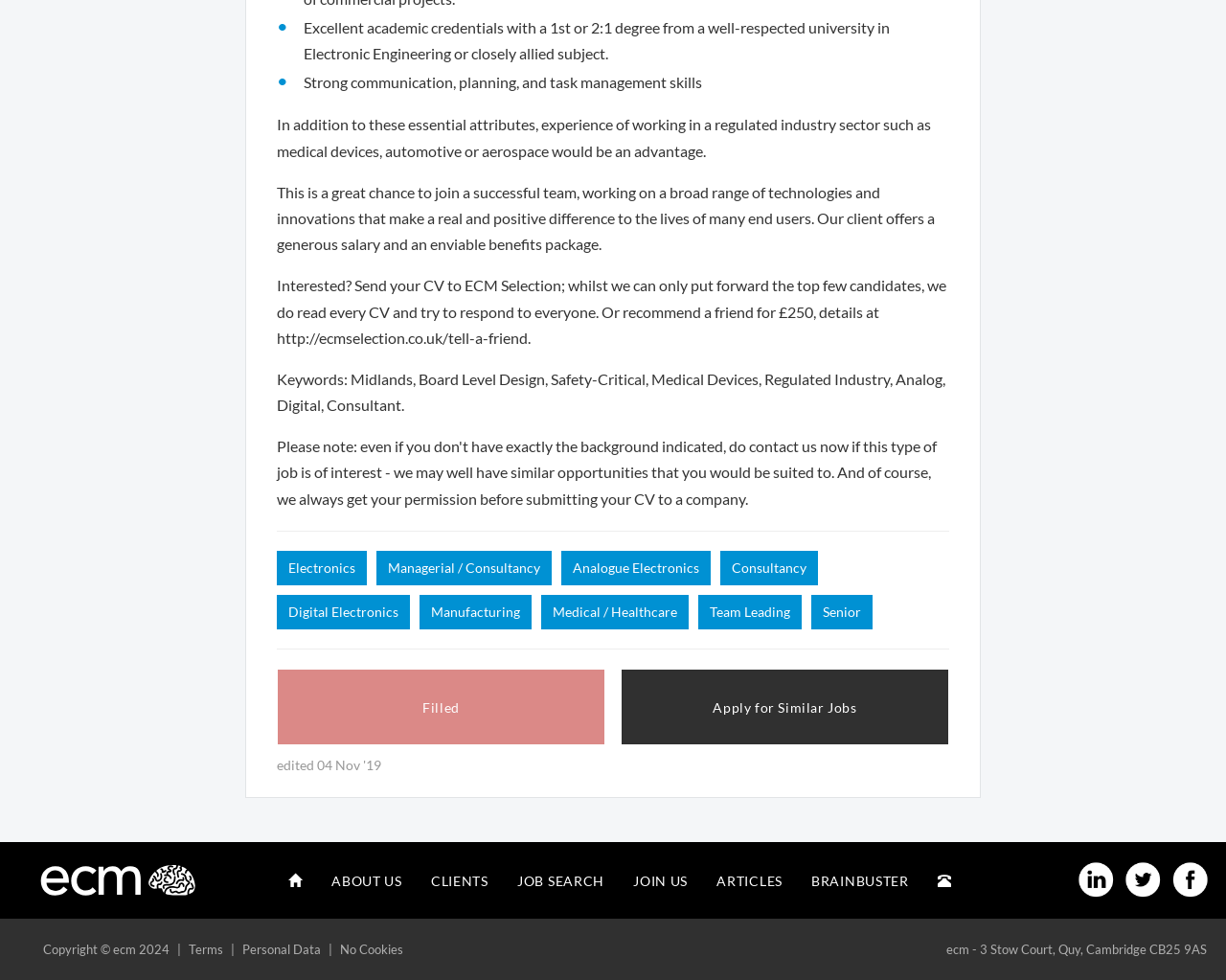Answer this question in one word or a short phrase: What is the benefit of working with the client?

Generous salary and benefits